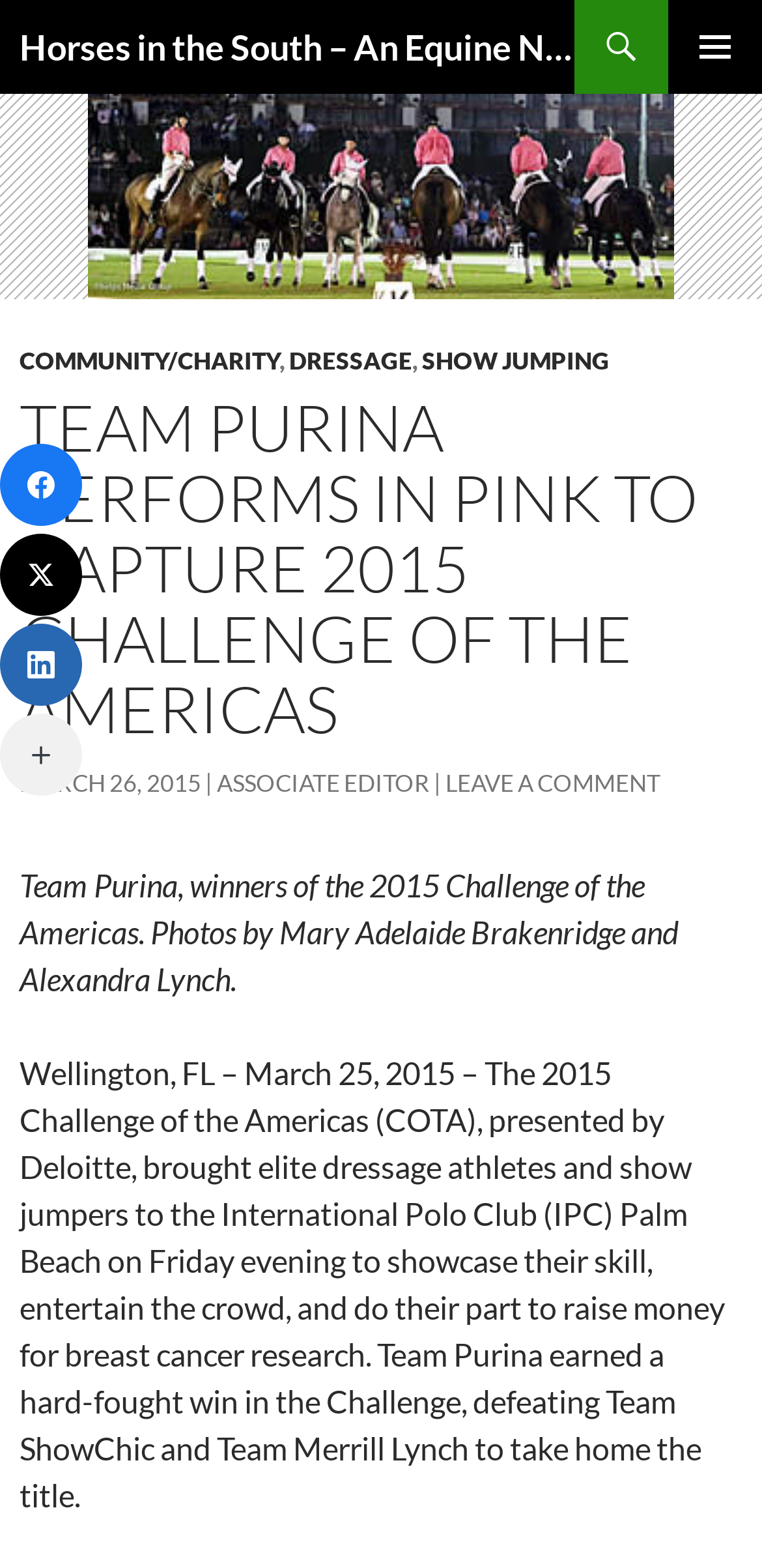Please determine the bounding box coordinates of the element to click on in order to accomplish the following task: "Go to the COMMUNITY/CHARITY page". Ensure the coordinates are four float numbers ranging from 0 to 1, i.e., [left, top, right, bottom].

[0.026, 0.221, 0.367, 0.239]